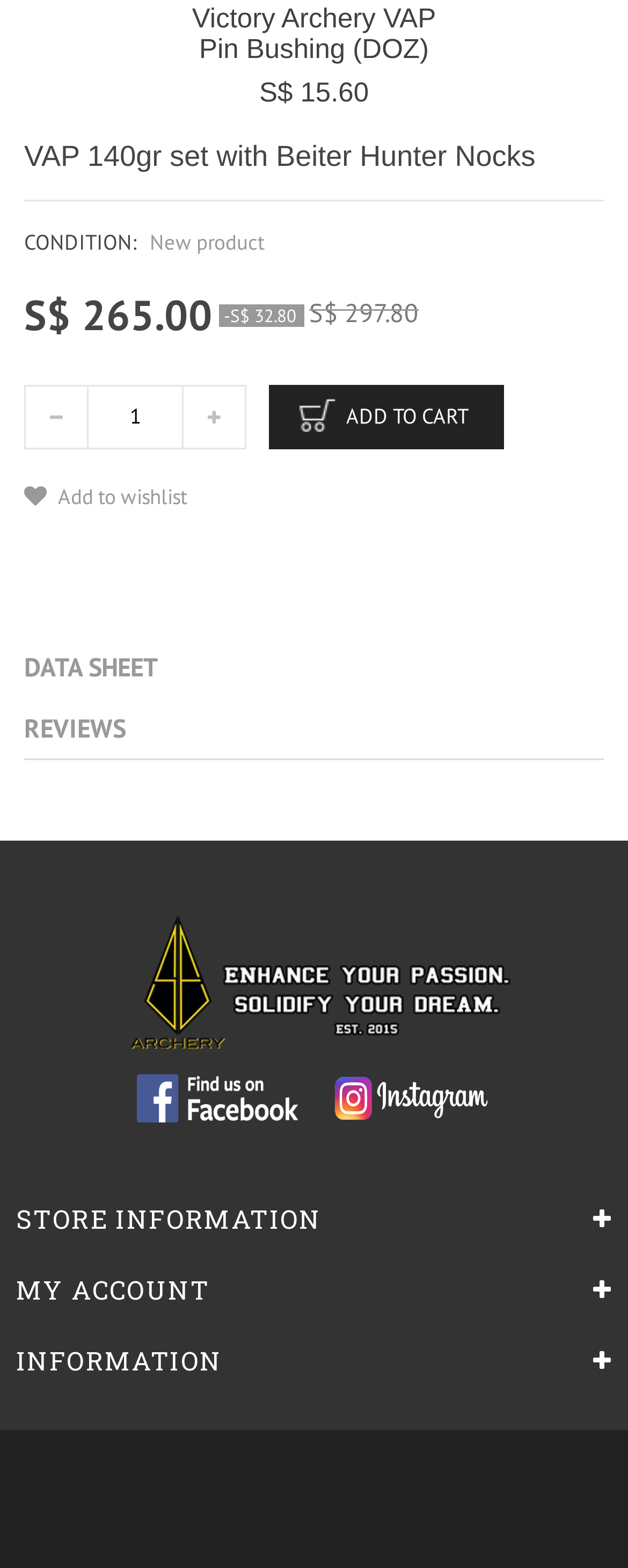Pinpoint the bounding box coordinates for the area that should be clicked to perform the following instruction: "Click the ADD TO CART button".

[0.428, 0.245, 0.803, 0.287]